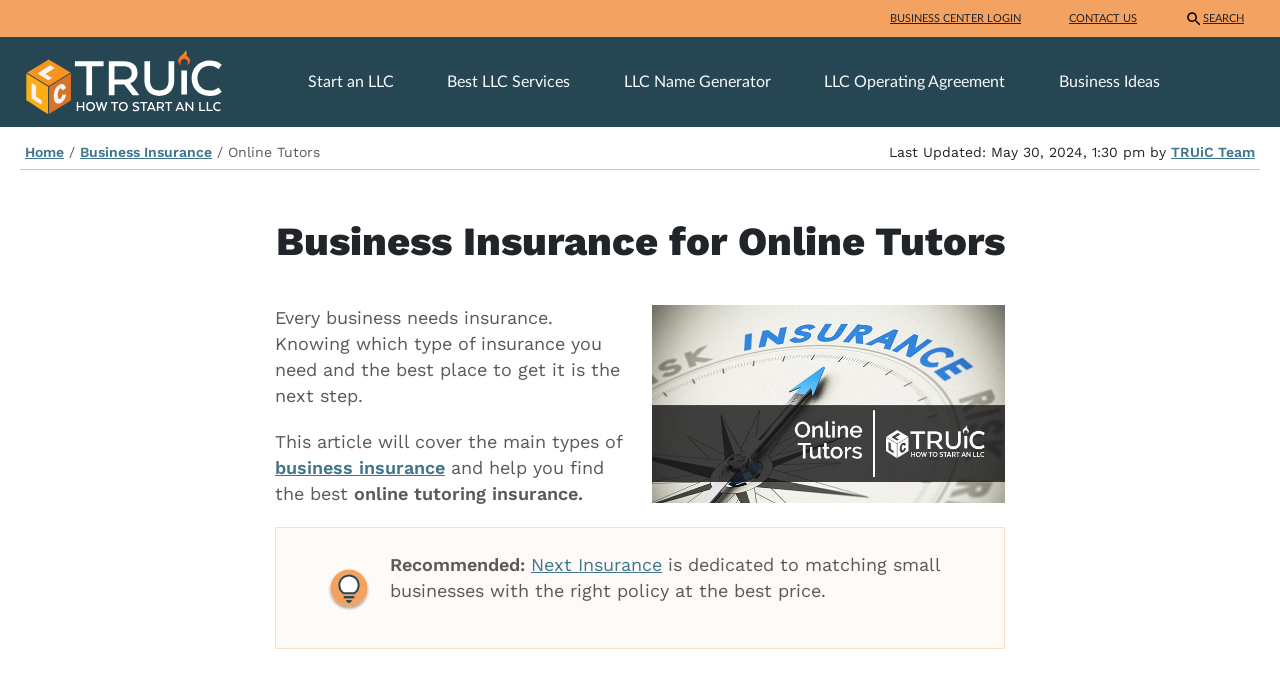What type of business is being discussed?
Please answer the question with a single word or phrase, referencing the image.

Online tutoring